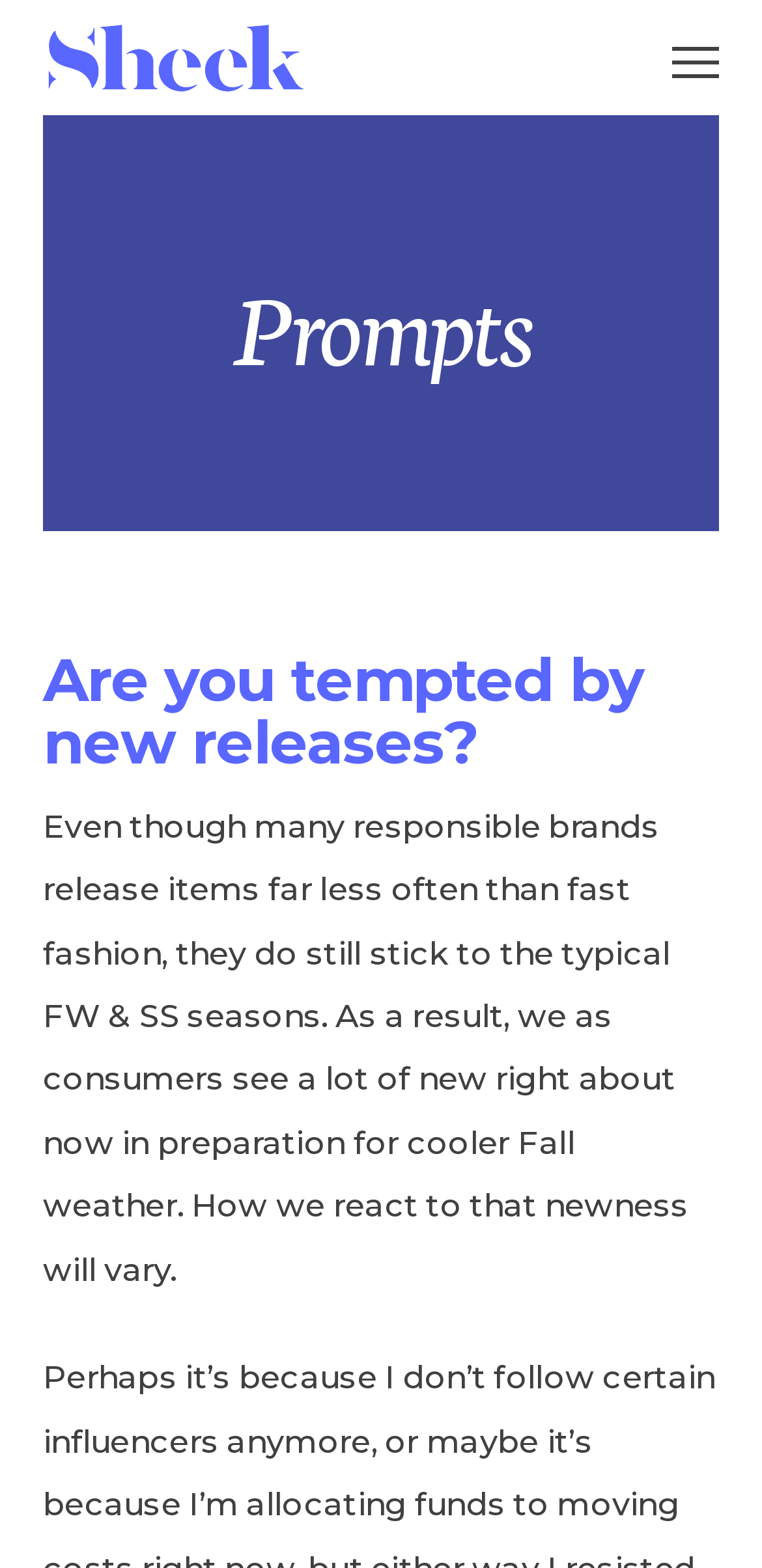What is the topic of the article?
Please give a detailed and elaborate answer to the question.

The topic of the article can be inferred from the text content of the webpage, specifically the sentence 'Even though many responsible brands release items far less often than fast fashion, they do still stick to the typical FW & SS seasons.' which suggests that the article is discussing new releases in the fashion industry.